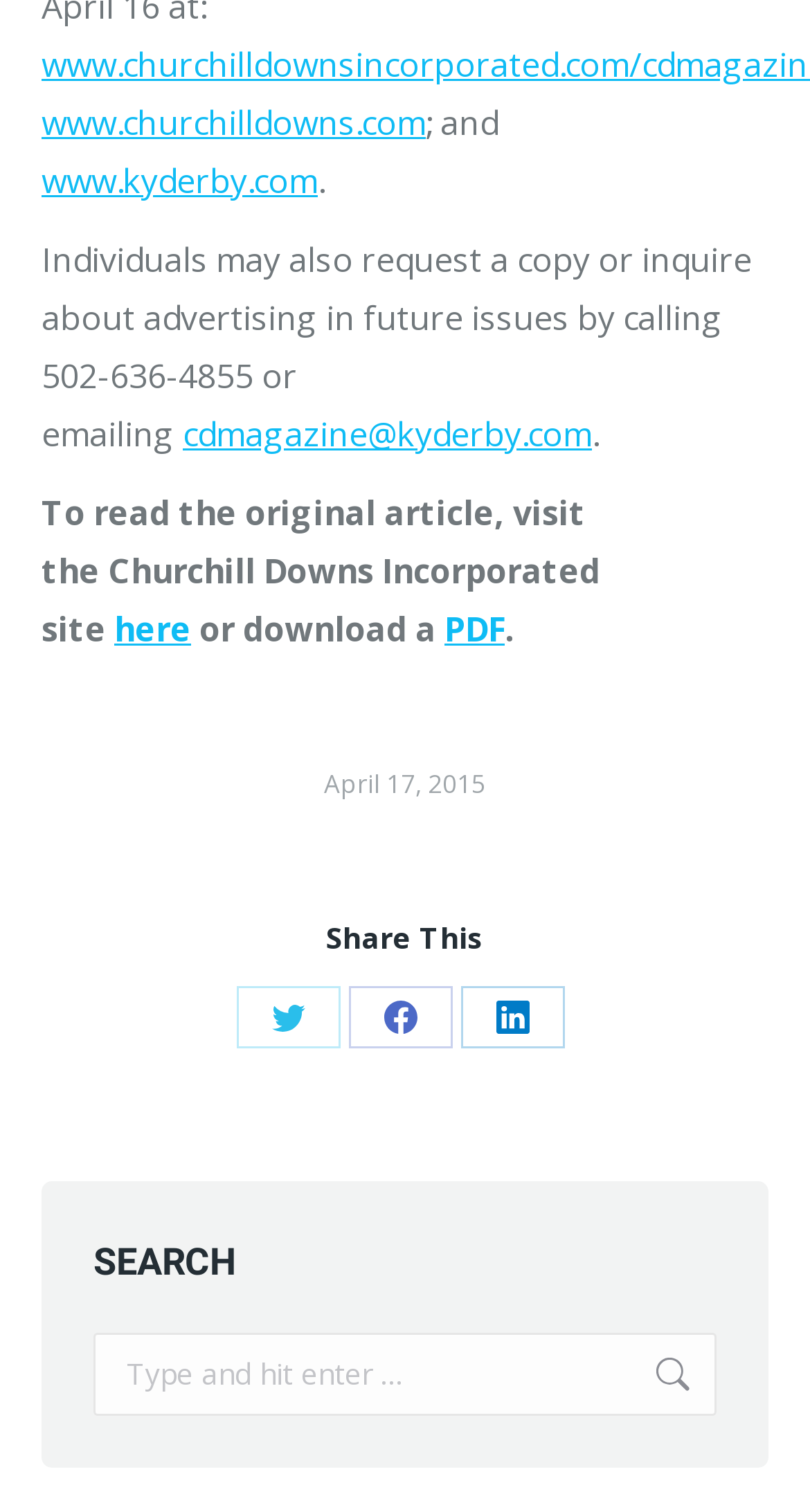Please specify the bounding box coordinates of the clickable section necessary to execute the following command: "Download a PDF".

[0.549, 0.401, 0.623, 0.431]